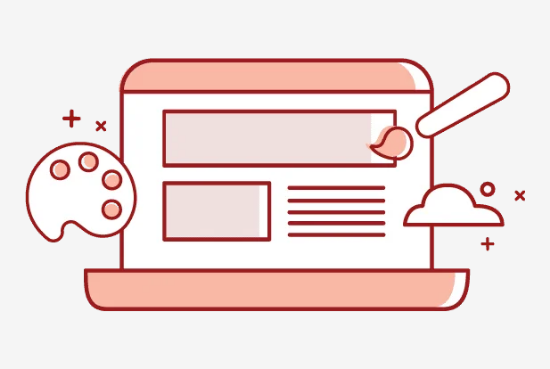What is adjacent to the laptop?
Give a single word or phrase as your answer by examining the image.

A paintbrush